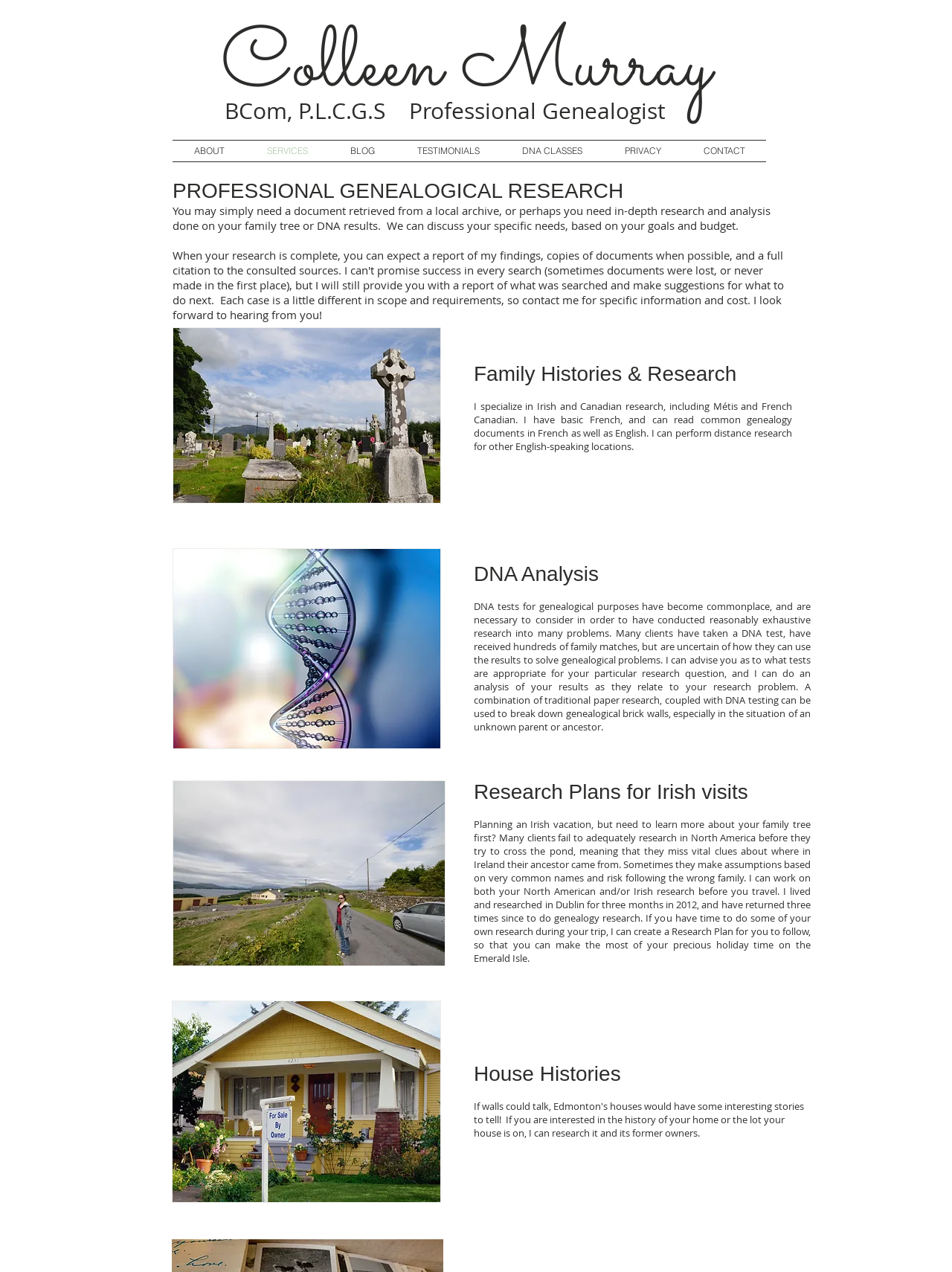What can Colleen Murray create for clients planning an Irish vacation?
Please provide an in-depth and detailed response to the question.

The static text 'I can create a Research Plan for you to follow, so that you can make the most of your precious holiday time on the Emerald Isle.' implies that Colleen Murray can create a Research Plan for clients planning an Irish vacation.